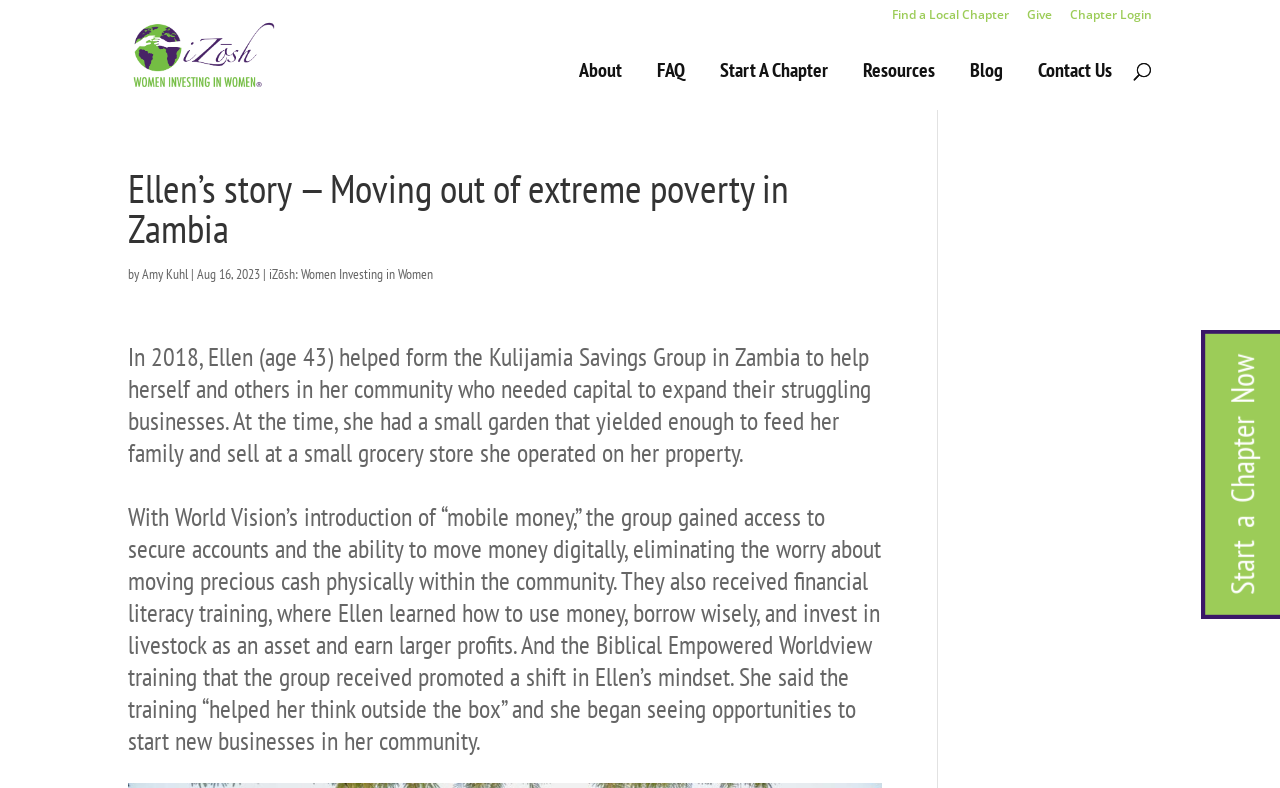Please identify the bounding box coordinates of the clickable element to fulfill the following instruction: "Click on 'Find a Local Chapter'". The coordinates should be four float numbers between 0 and 1, i.e., [left, top, right, bottom].

[0.697, 0.011, 0.788, 0.038]